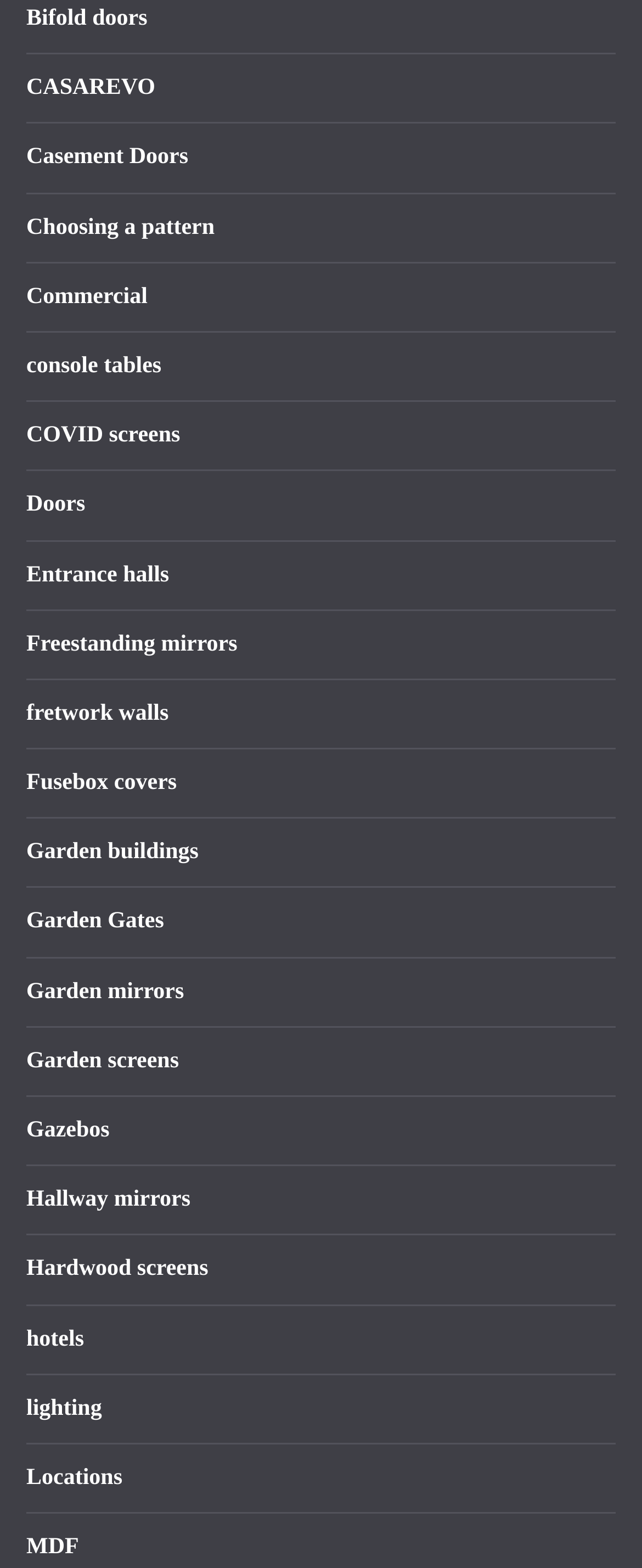Calculate the bounding box coordinates of the UI element given the description: "Casement Doors".

[0.041, 0.093, 0.293, 0.109]